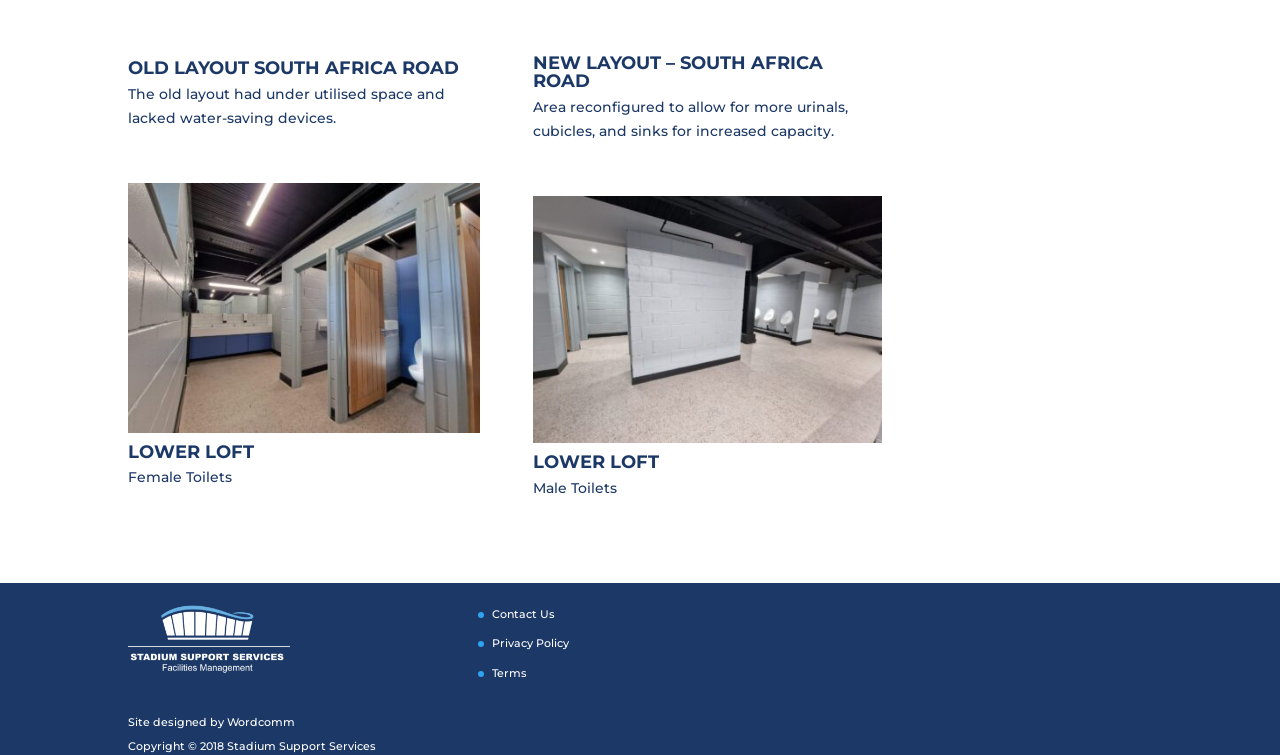Answer the question briefly using a single word or phrase: 
Who designed the site?

Wordcomm